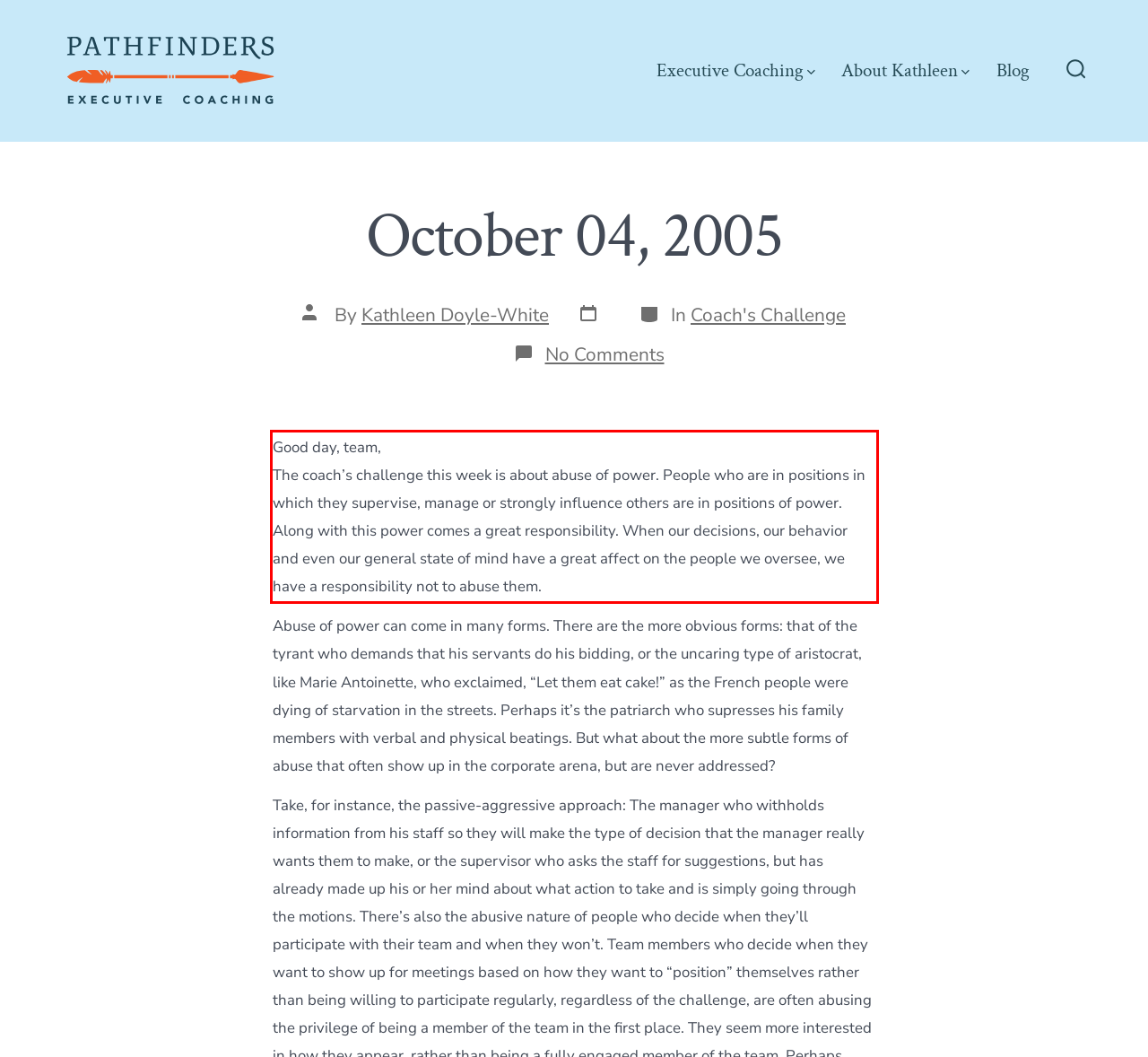Review the screenshot of the webpage and recognize the text inside the red rectangle bounding box. Provide the extracted text content.

Good day, team, The coach’s challenge this week is about abuse of power. People who are in positions in which they supervise, manage or strongly influence others are in positions of power. Along with this power comes a great responsibility. When our decisions, our behavior and even our general state of mind have a great affect on the people we oversee, we have a responsibility not to abuse them.